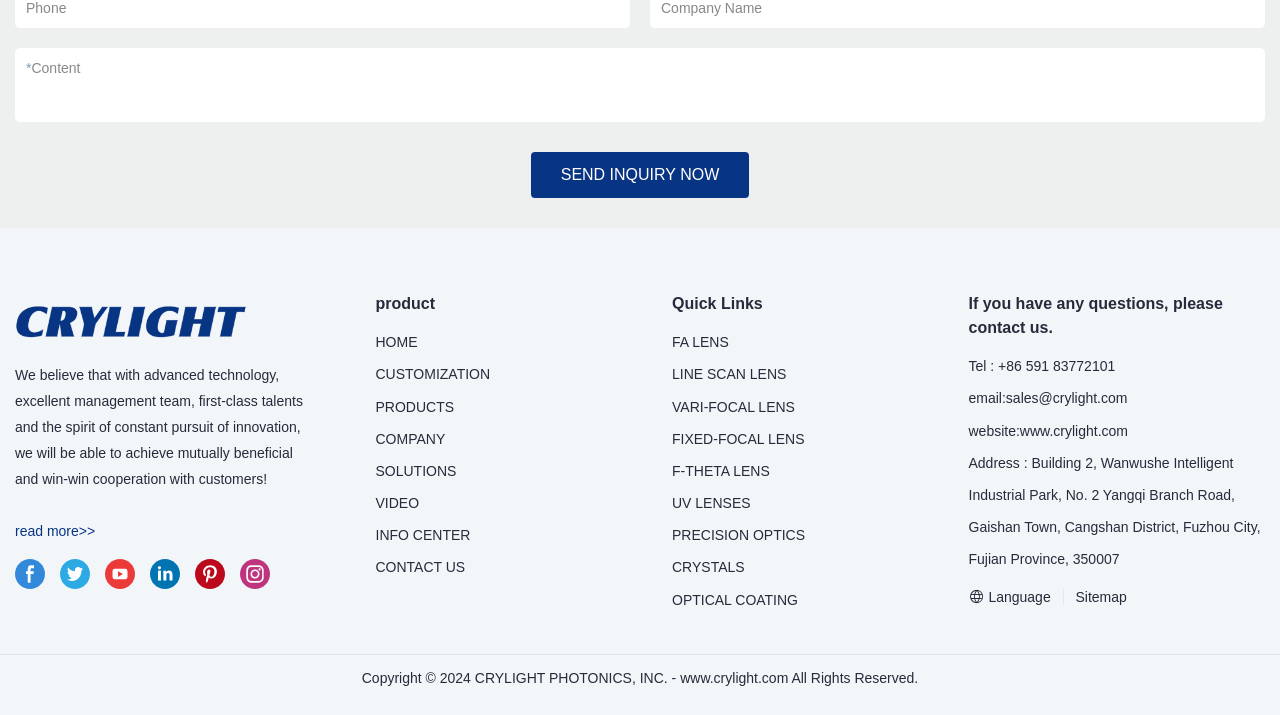Determine the bounding box coordinates for the element that should be clicked to follow this instruction: "Click the CONTACT US link". The coordinates should be given as four float numbers between 0 and 1, in the format [left, top, right, bottom].

[0.293, 0.782, 0.363, 0.805]